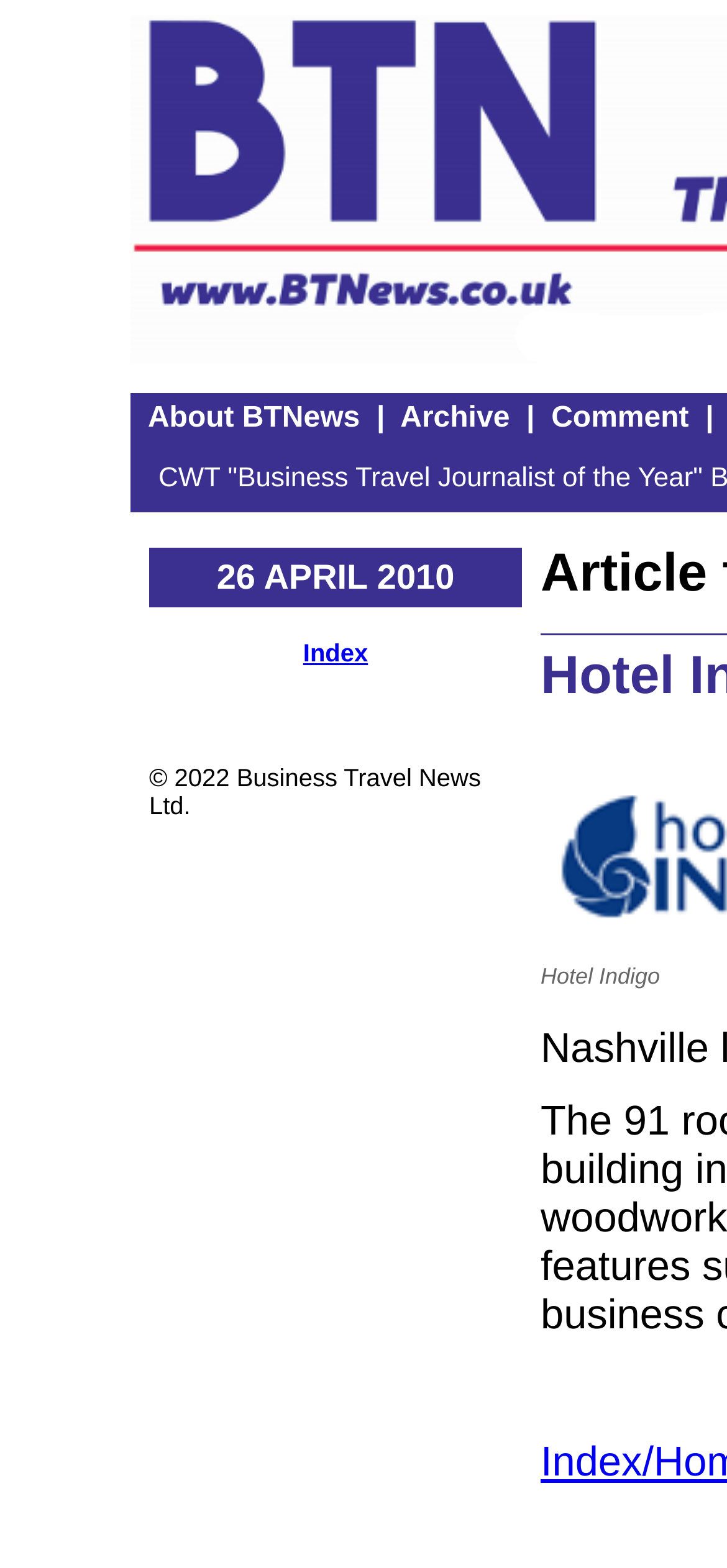Give a full account of the webpage's elements and their arrangement.

The webpage is titled "BTNews: The Business Travel News". At the top, there are four links: "About BTNews", "Archive", and "Comment", which are positioned side by side, with a small gap in between each link. The "About BTNews" link is located on the left, followed by the "Archive" link, and then the "Comment" link on the right.

Below these links, there is a date "26 APRIL 2010" displayed prominently. To the right of the date, there is another link "Index". 

At the bottom of the page, there is a copyright notice "© 2022 Business Travel News Ltd." positioned near the left edge. On the right side of the page, near the bottom, there is a small, empty space.